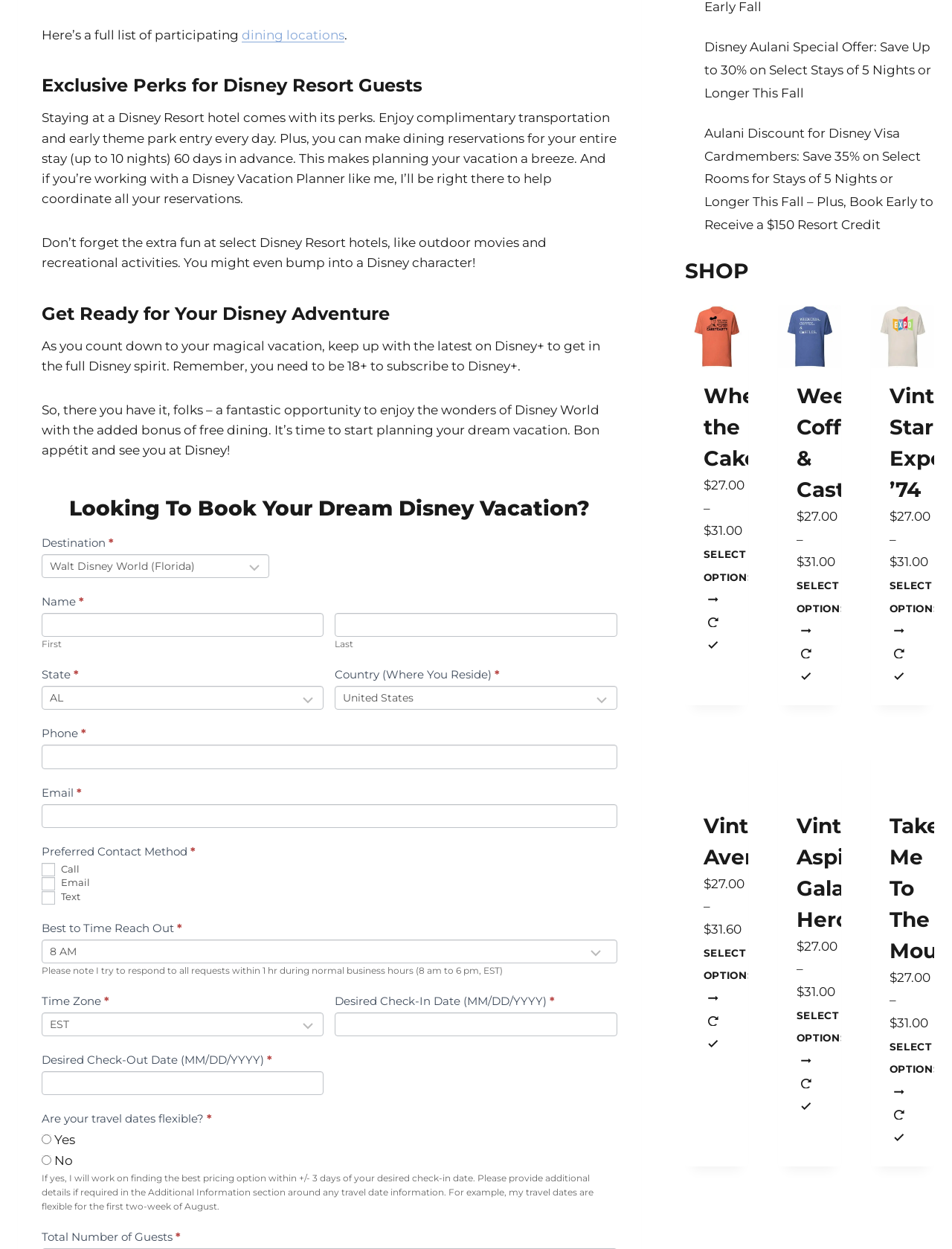What is the purpose of the form on this webpage?
Using the image provided, answer with just one word or phrase.

To book a Disney vacation